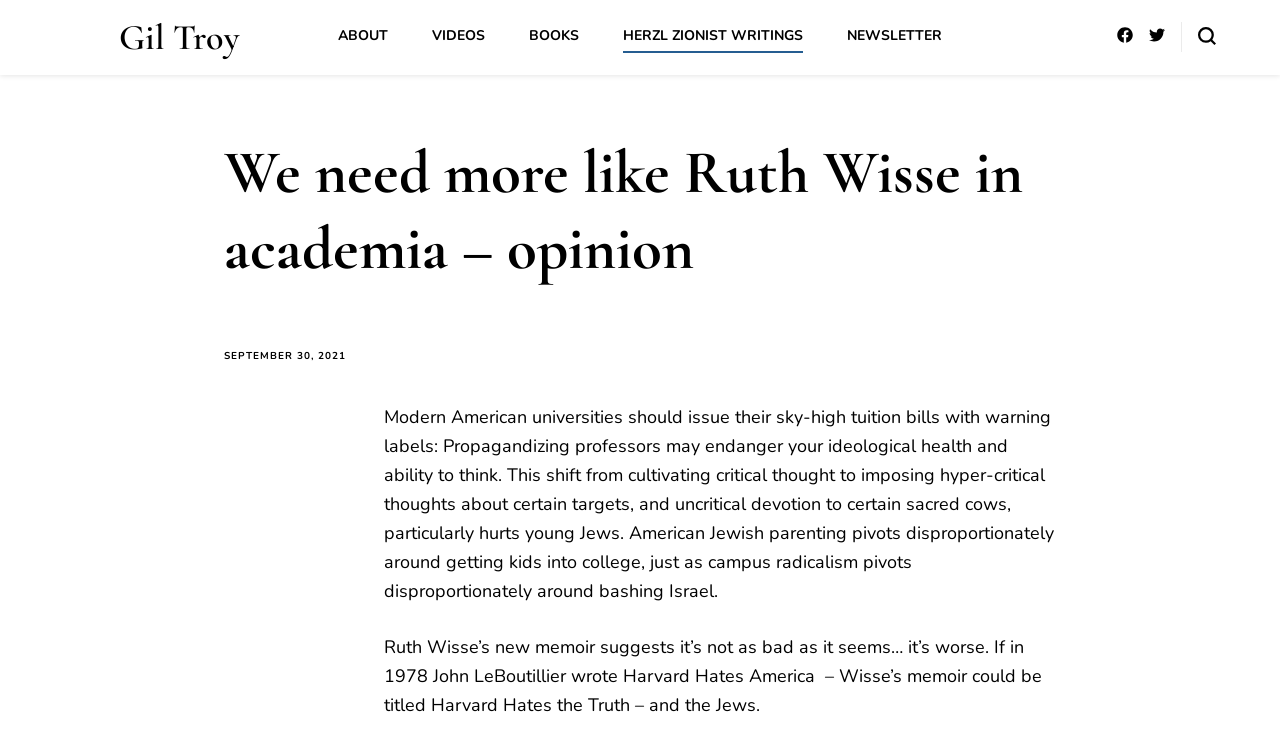Extract the heading text from the webpage.

We need more like Ruth Wisse in academia – opinion